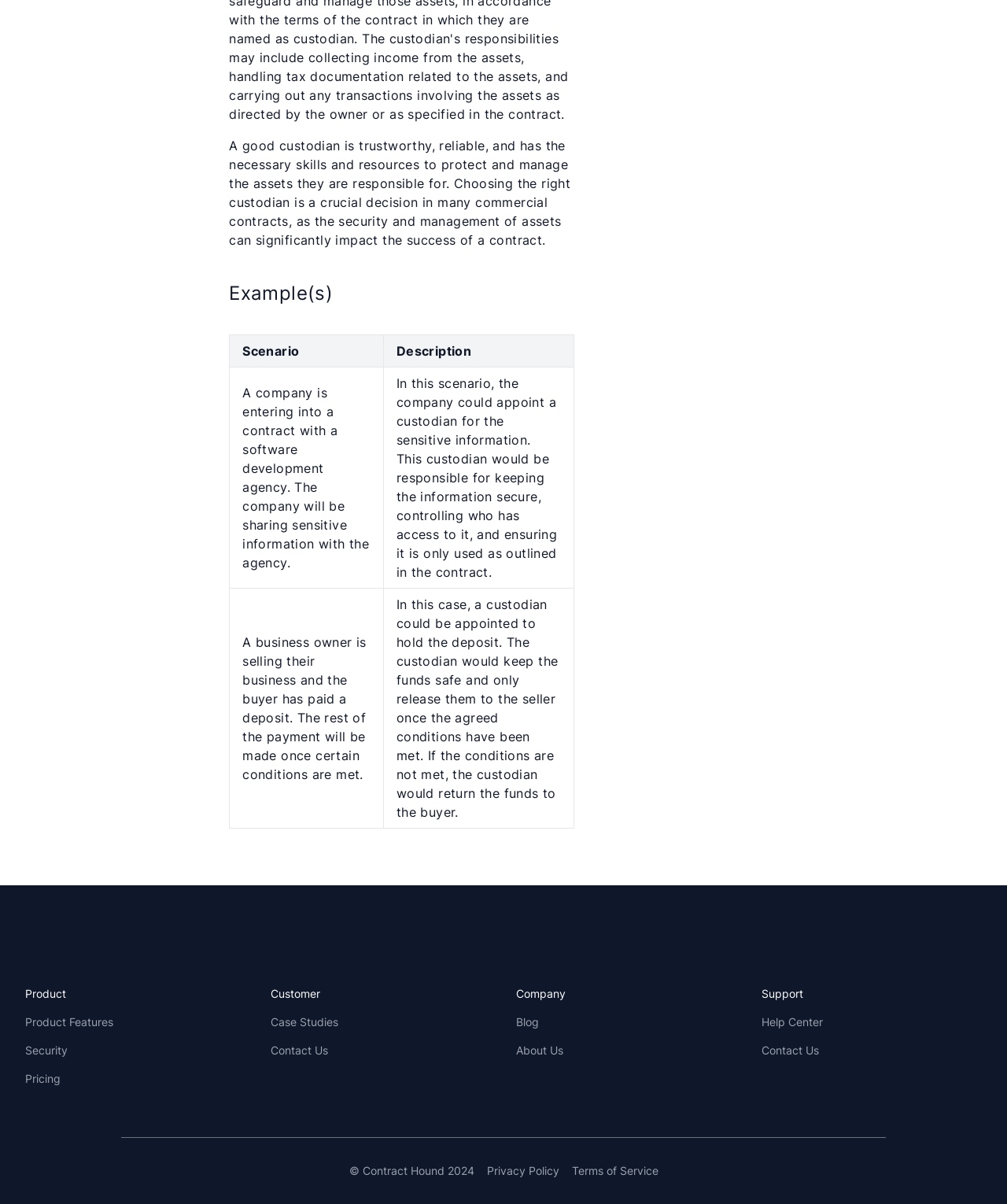Please identify the bounding box coordinates of the element I need to click to follow this instruction: "Learn about the company".

[0.512, 0.843, 0.535, 0.854]